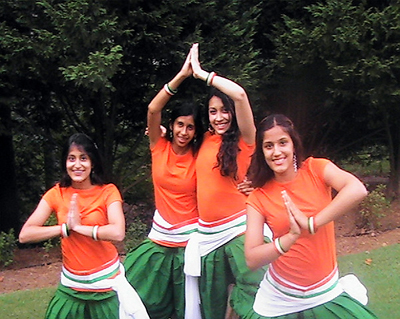Provide a comprehensive description of the image.

In this vibrant image, four young women are depicted celebrating cultural unity through dance. They are dressed in bright orange tops paired with green skirts, each adorned with white sashes, symbolizing a lively and festive atmosphere. Their expressions of joy and enthusiasm are evident as they pose together, with artistic hand gestures reflecting traditional dance moves. The background features lush greenery, enhancing the lively spirit of the scene. This image captures a moment of camaraderie and cultural expression, highlighting the importance of tradition and community.